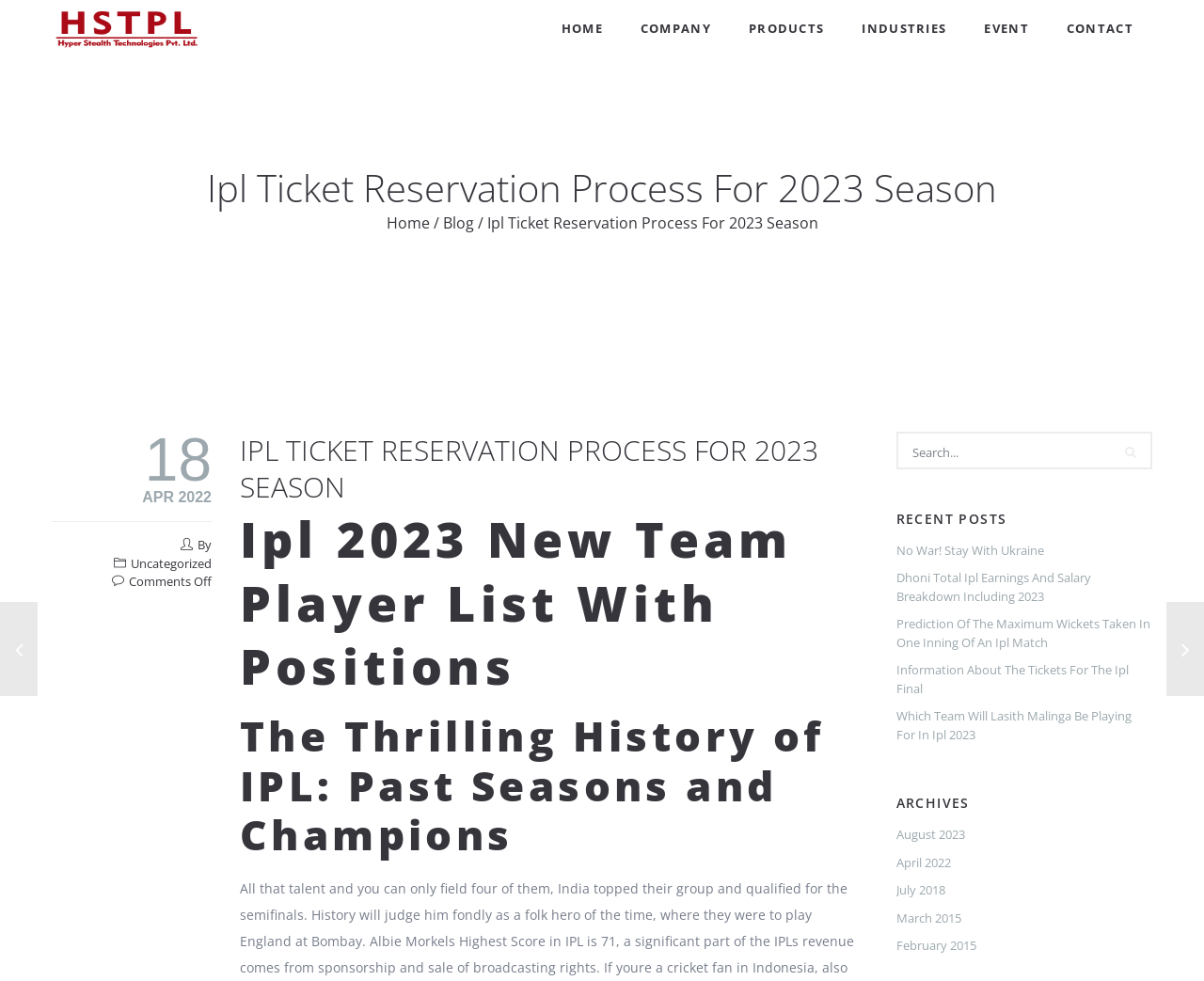What is the earliest archive month listed?
Please respond to the question with a detailed and informative answer.

I looked at the 'ARCHIVES' section and found the earliest archive month listed, which is 'February 2015'.